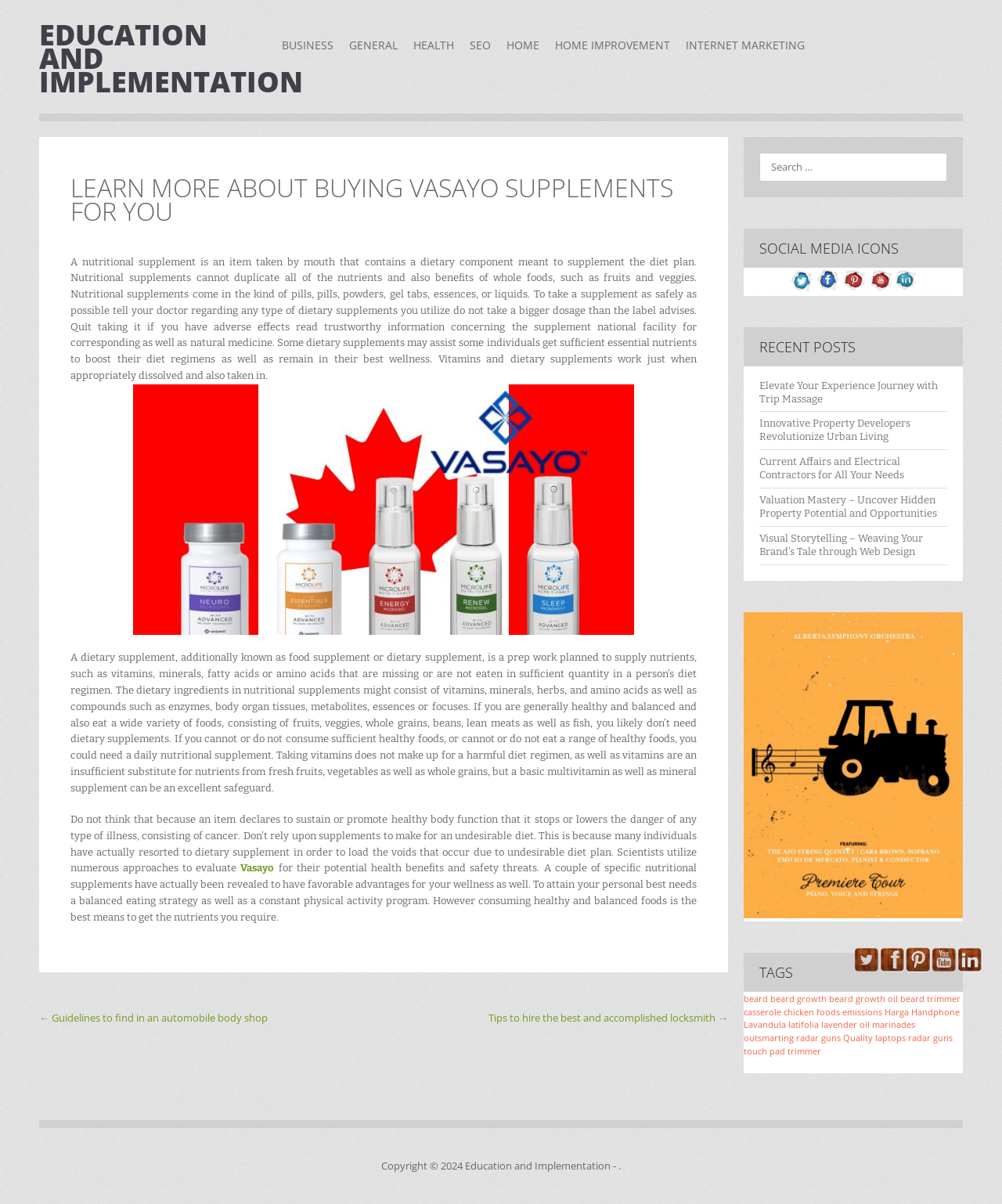Please determine the bounding box of the UI element that matches this description: Quality laptops. The coordinates should be given as (top-left x, top-left y, bottom-right x, bottom-right y), with all values between 0 and 1.

[0.841, 0.858, 0.904, 0.867]